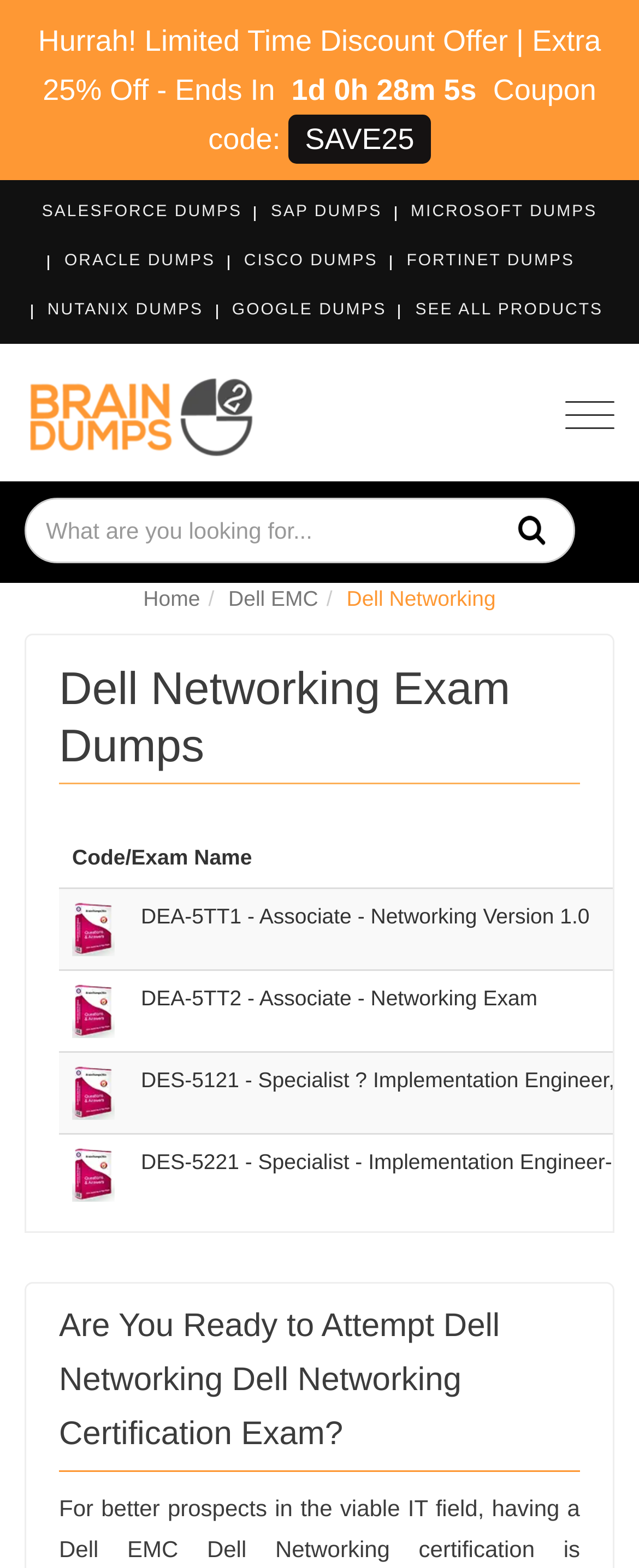Calculate the bounding box coordinates for the UI element based on the following description: "See All Products". Ensure the coordinates are four float numbers between 0 and 1, i.e., [left, top, right, bottom].

[0.65, 0.192, 0.944, 0.204]